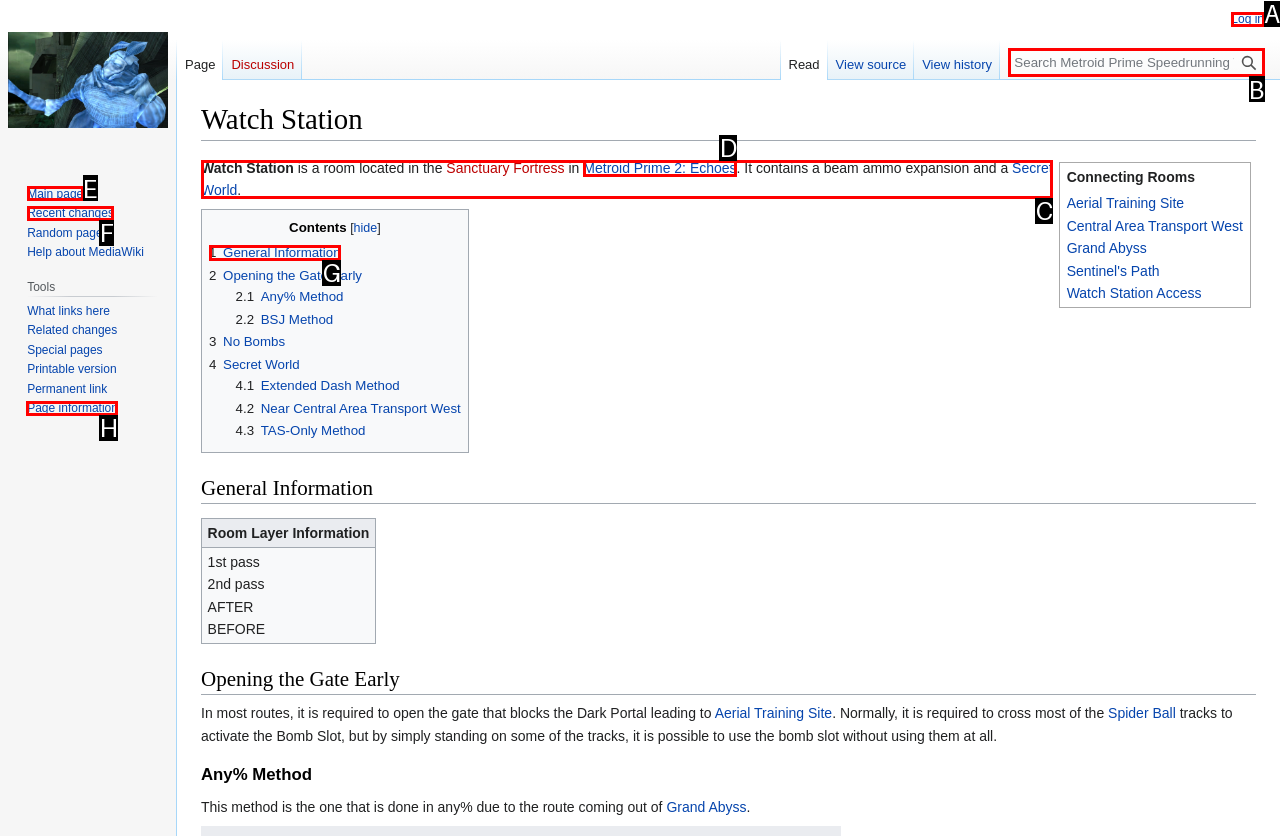Point out the HTML element I should click to achieve the following task: Read the 'How to Dehydrate Mangos' article Provide the letter of the selected option from the choices.

None